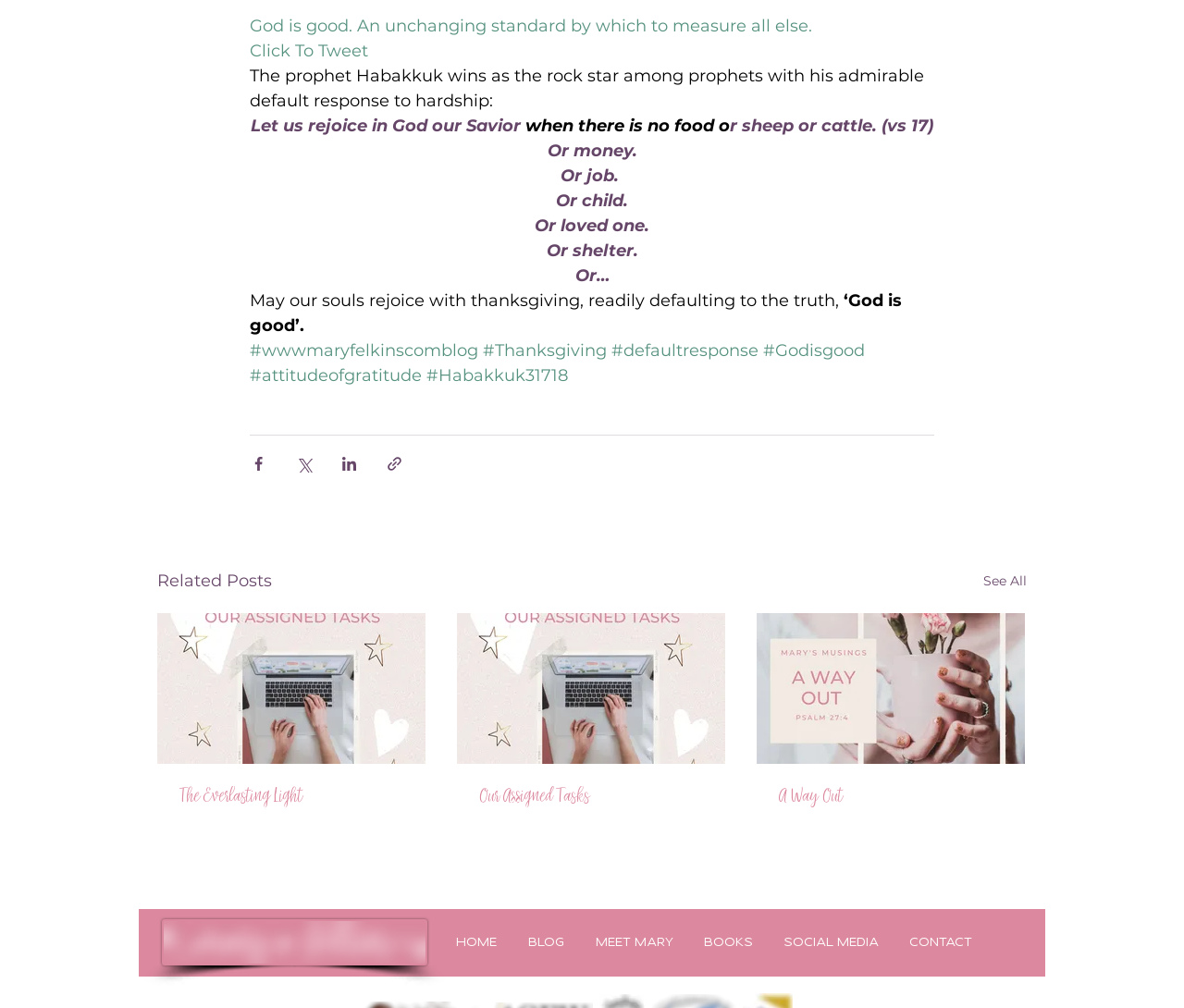Identify the bounding box coordinates of the element that should be clicked to fulfill this task: "Click to tweet". The coordinates should be provided as four float numbers between 0 and 1, i.e., [left, top, right, bottom].

[0.211, 0.04, 0.315, 0.061]